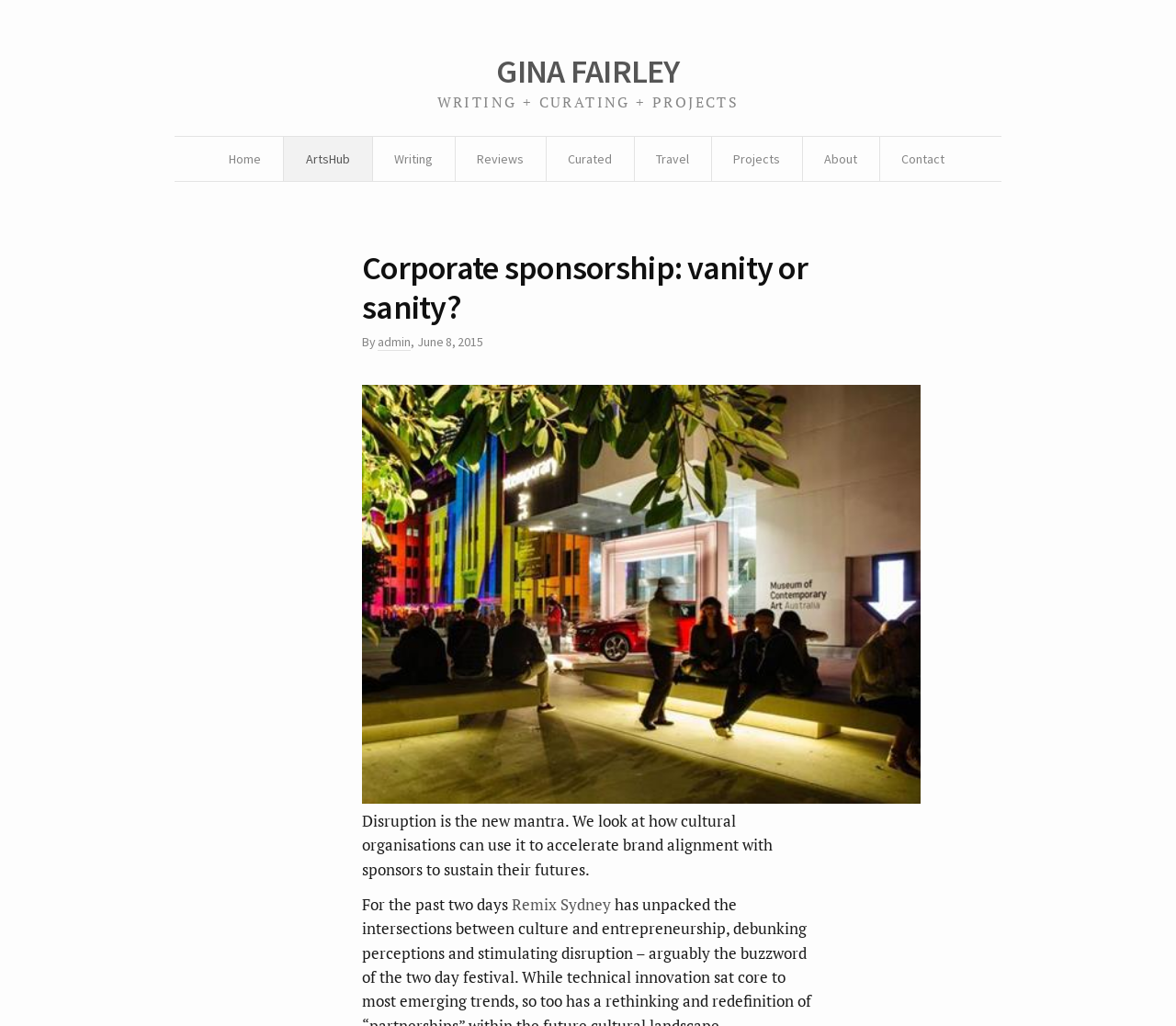Deliver a detailed narrative of the webpage's visual and textual elements.

The webpage is about an article titled "Corporate sponsorship: vanity or sanity?" written by GINA FAIRLEY. At the top, there is a heading with the author's name, GINA FAIRLEY, which is also a link. Below it, there is another heading that reads "WRITING + CURATING + PROJECTS". 

On the top-left side, there is a navigation menu with 8 links: "Home", "ArtsHub", "Writing", "Reviews", "Curated", "Travel", "Projects", and "About", followed by "Contact" on the right side. 

The main content of the article starts with a heading that repeats the title "Corporate sponsorship: vanity or sanity?". Below it, there is a byline that reads "By admin" with the date "June 8, 2015" next to it. 

On the left side of the article, there is a large figure that takes up most of the vertical space. The article text starts below the figure, with the first paragraph discussing how cultural organizations can use disruption to accelerate brand alignment with sponsors. The second paragraph starts with "For the past two days" and includes a link to "Remix Sydney".